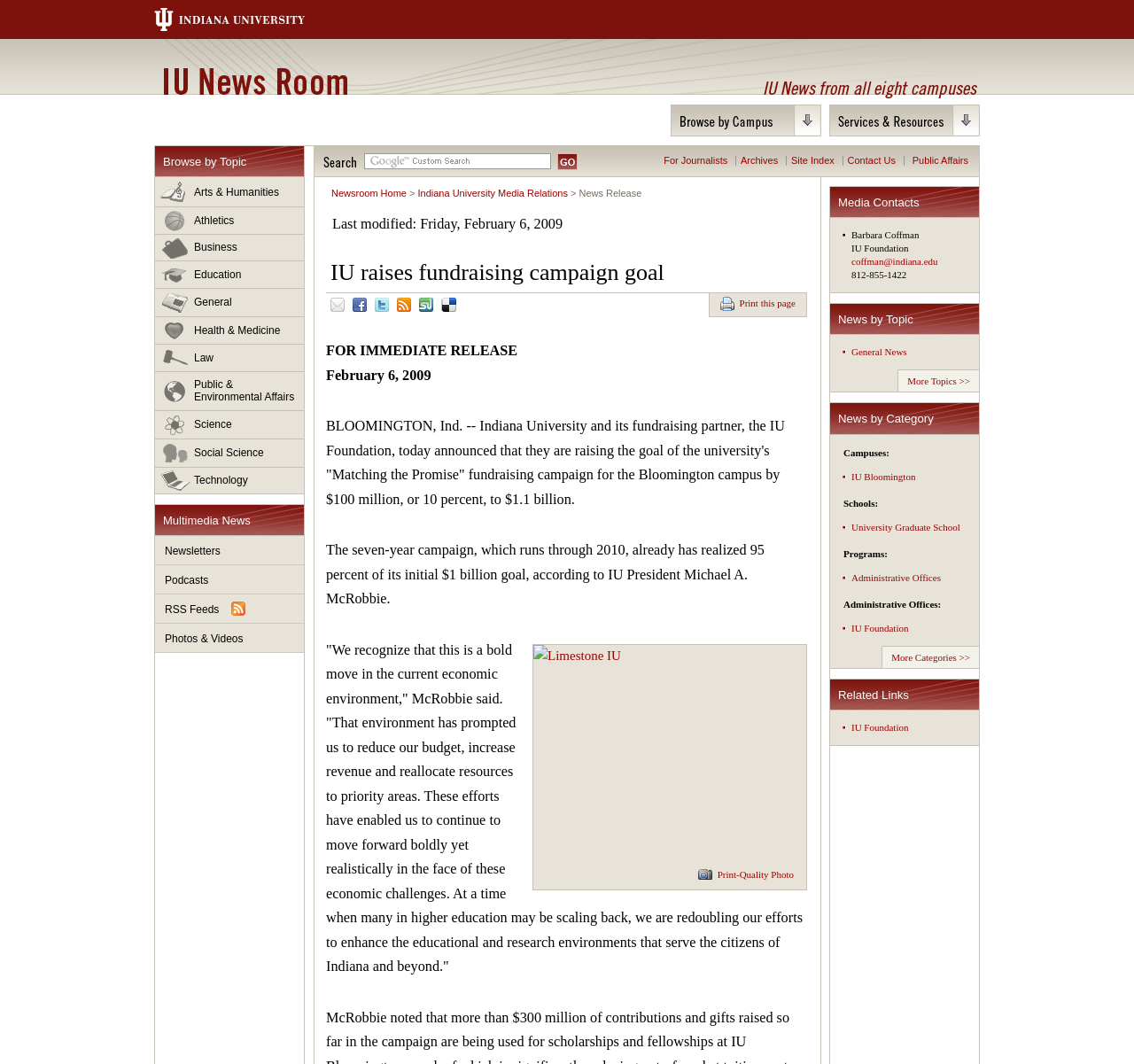Please find the bounding box for the following UI element description. Provide the coordinates in (top-left x, top-left y, bottom-right x, bottom-right y) format, with values between 0 and 1: parent_node: Search alt="GO" name="go"

[0.491, 0.144, 0.509, 0.16]